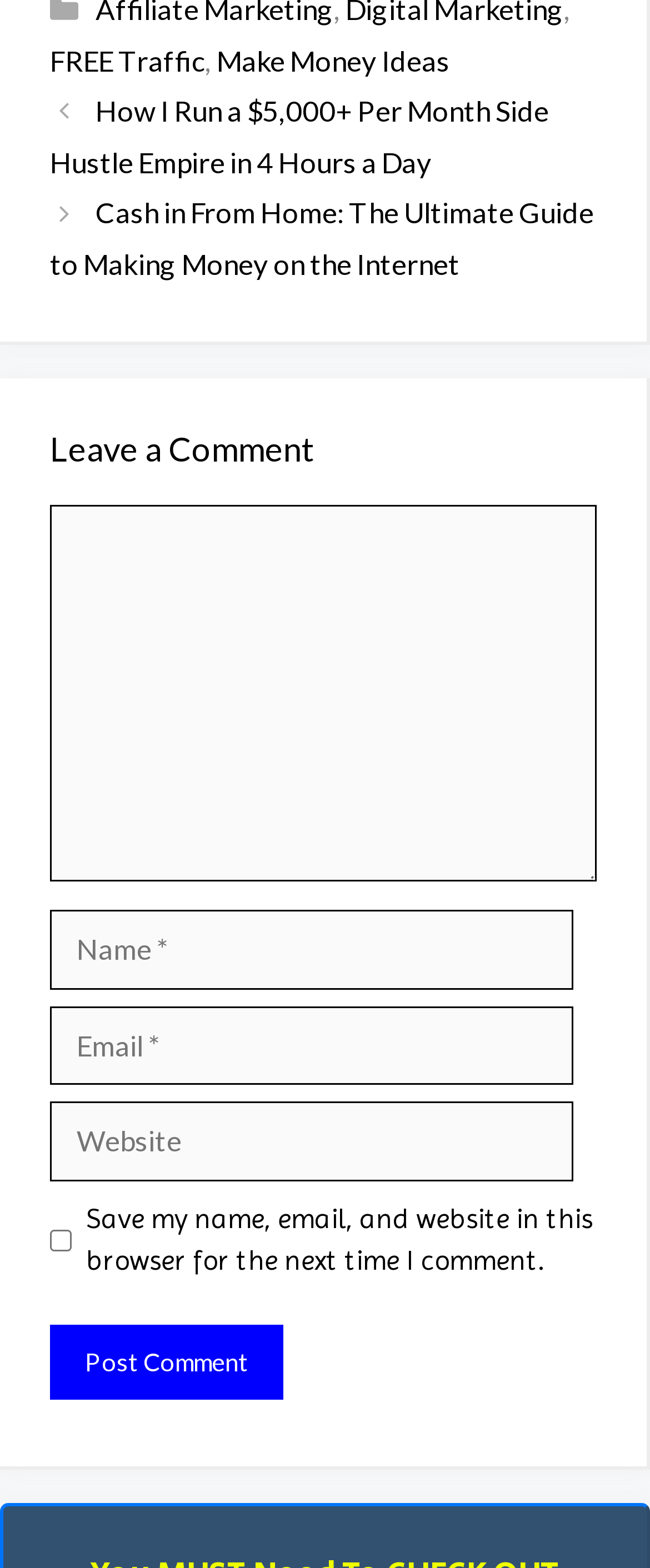Please use the details from the image to answer the following question comprehensively:
What is the button below the textboxes for?

The button is labeled 'Post Comment', which suggests that it is used to submit the user's comment after filling in the required textboxes.